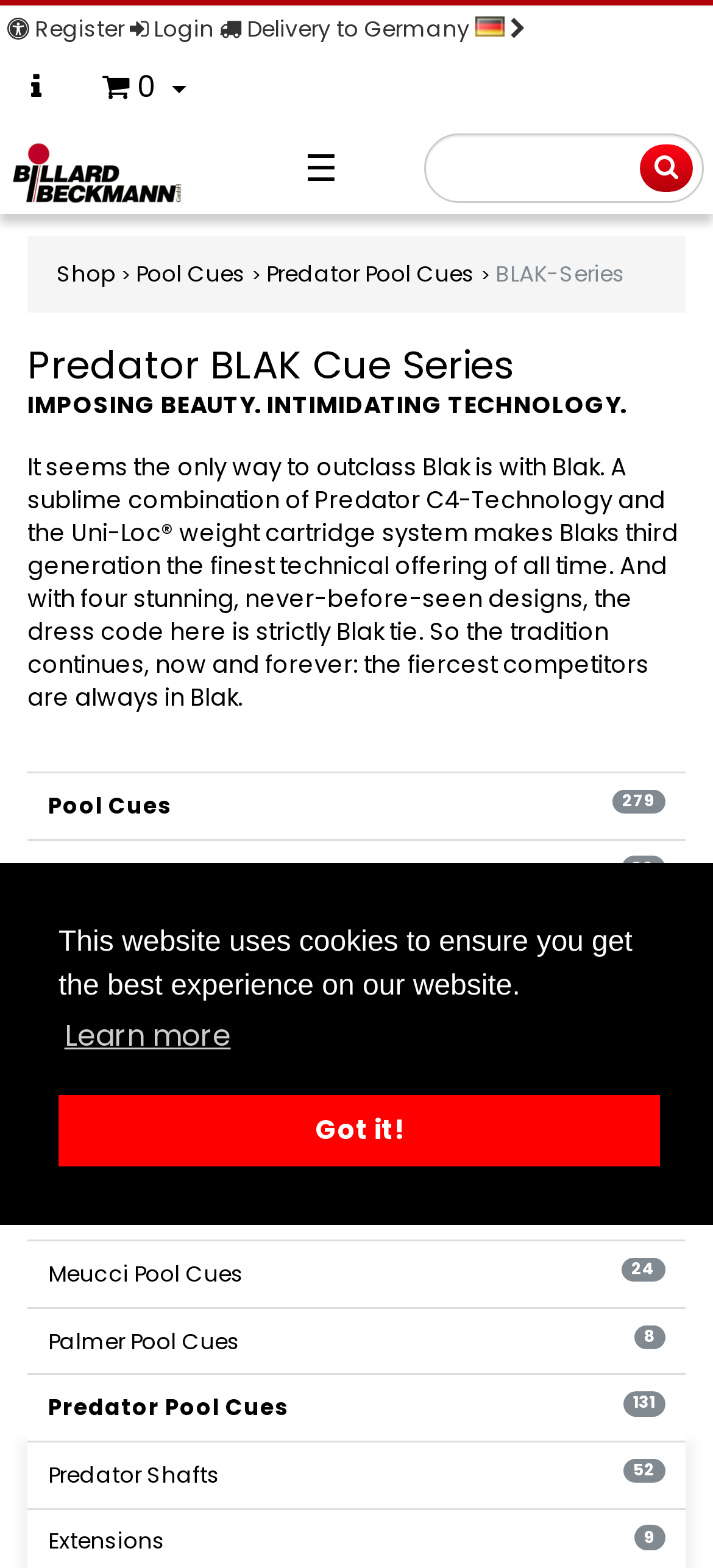Respond with a single word or phrase to the following question: How many links are present in the breadcrumbs section?

4